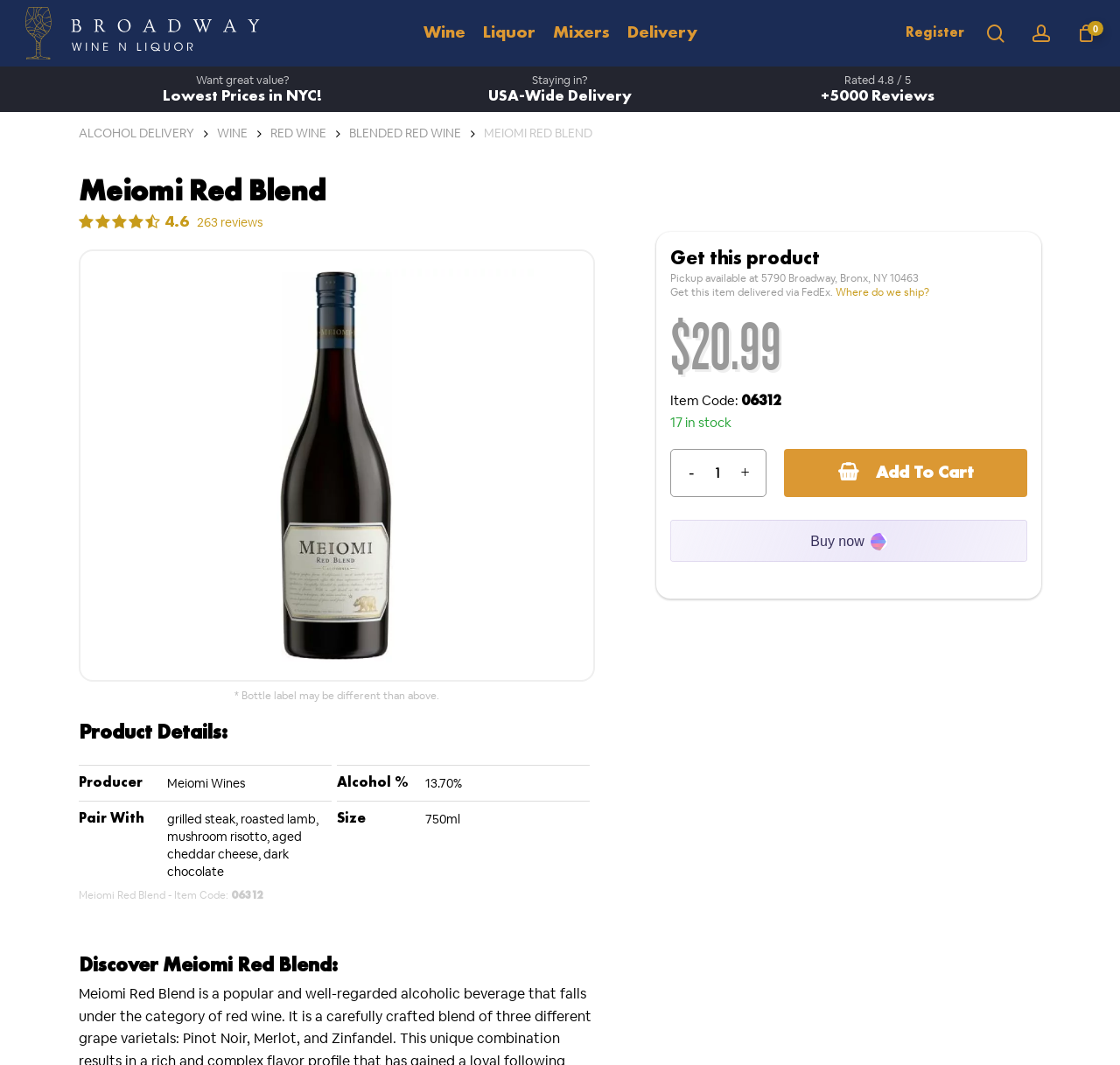Identify the bounding box coordinates of the clickable region necessary to fulfill the following instruction: "Click on the link 'ONTDEK DE VELUWE MET DE HANZESTORIES'". The bounding box coordinates should be four float numbers between 0 and 1, i.e., [left, top, right, bottom].

None